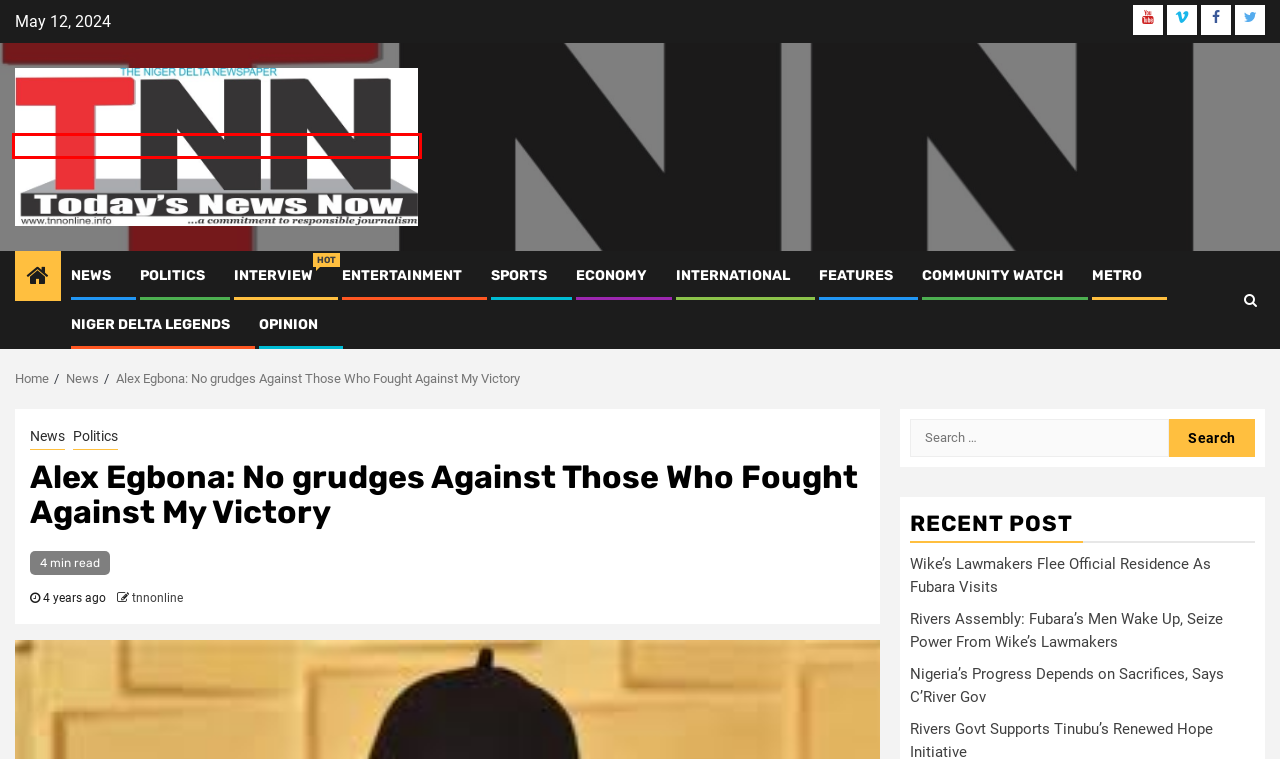You are provided a screenshot of a webpage featuring a red bounding box around a UI element. Choose the webpage description that most accurately represents the new webpage after clicking the element within the red bounding box. Here are the candidates:
A. Economy Archives - TNN Newspaper
B. International Archives - TNN Newspaper
C. Features Archives - TNN Newspaper
D. Wike's Lawmakers Flee Official Residence As Fubara Visits - TNN Newspaper
E. Nigeria’s Progress Depends on Sacrifices, Says C’River Gov - TNN Newspaper
F. TNN Newspaper - a commitment to responsible journalism
G. Community Watch Archives - TNN Newspaper
H. Politics Archives - TNN Newspaper

F